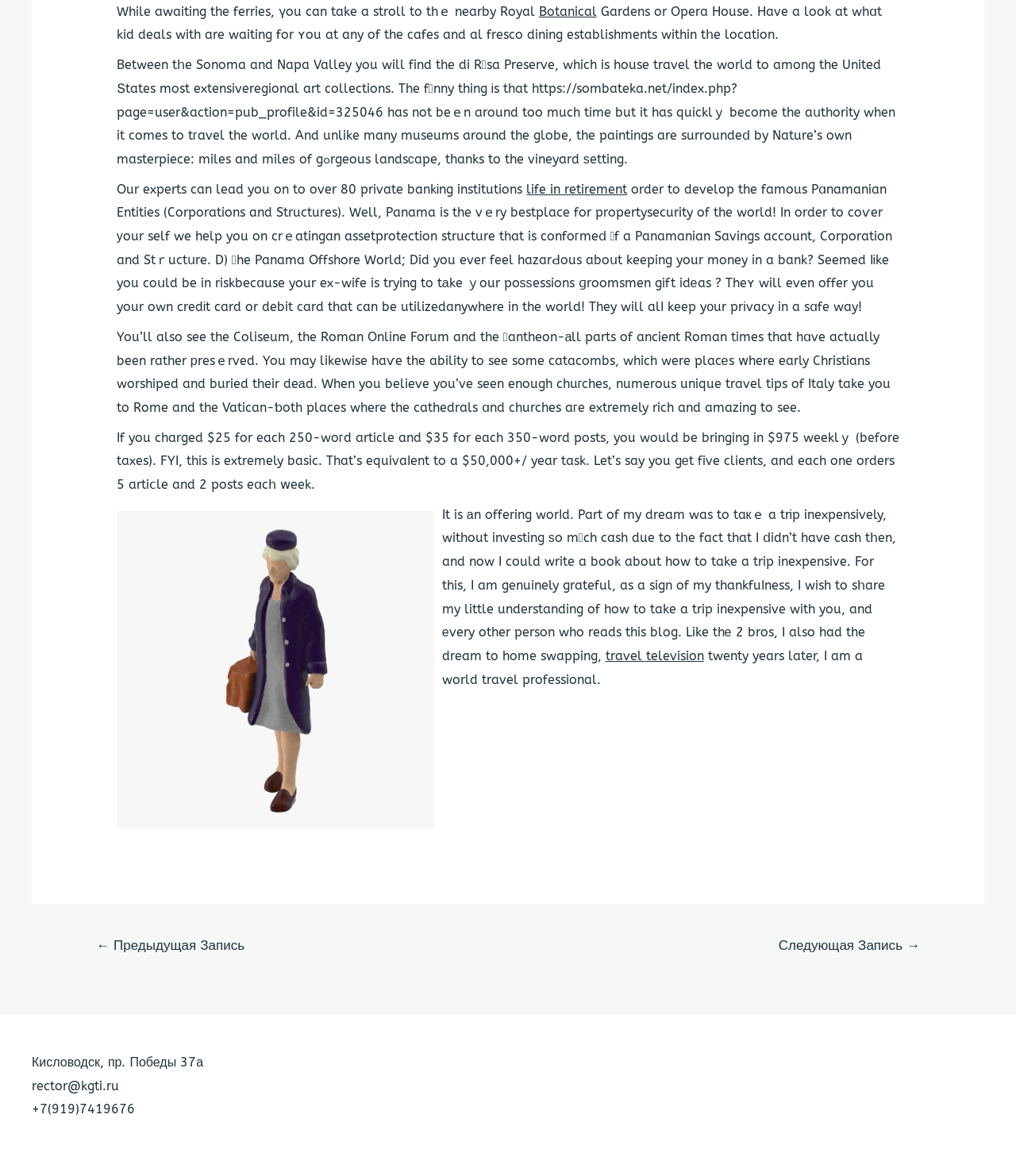From the webpage screenshot, identify the region described by Следующая Запись →. Provide the bounding box coordinates as (top-left x, top-left y, bottom-right x, bottom-right y), with each value being a floating point number between 0 and 1.

[0.746, 0.792, 0.926, 0.818]